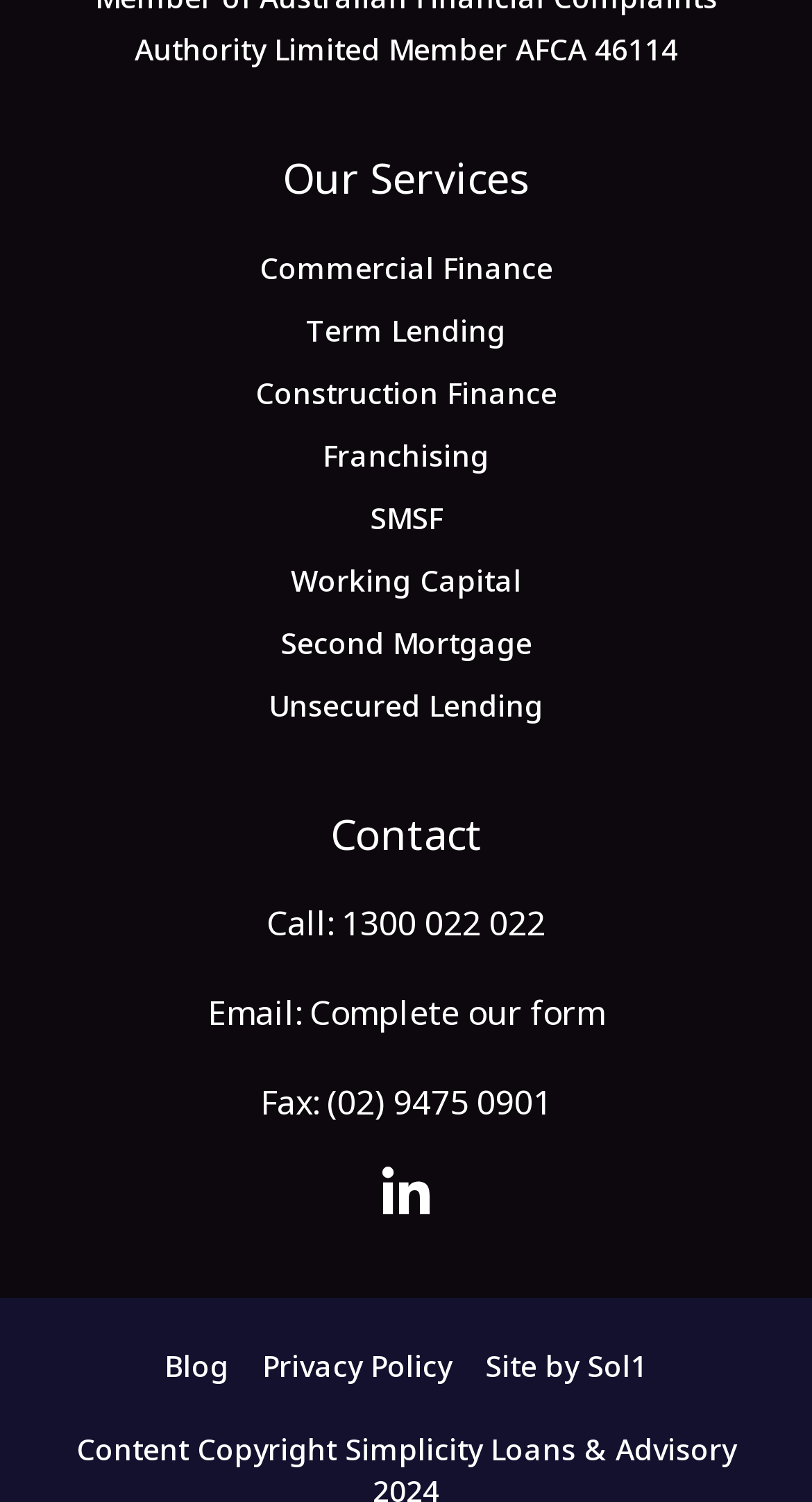Determine the bounding box for the described HTML element: "Franchising". Ensure the coordinates are four float numbers between 0 and 1 in the format [left, top, right, bottom].

[0.077, 0.286, 0.923, 0.32]